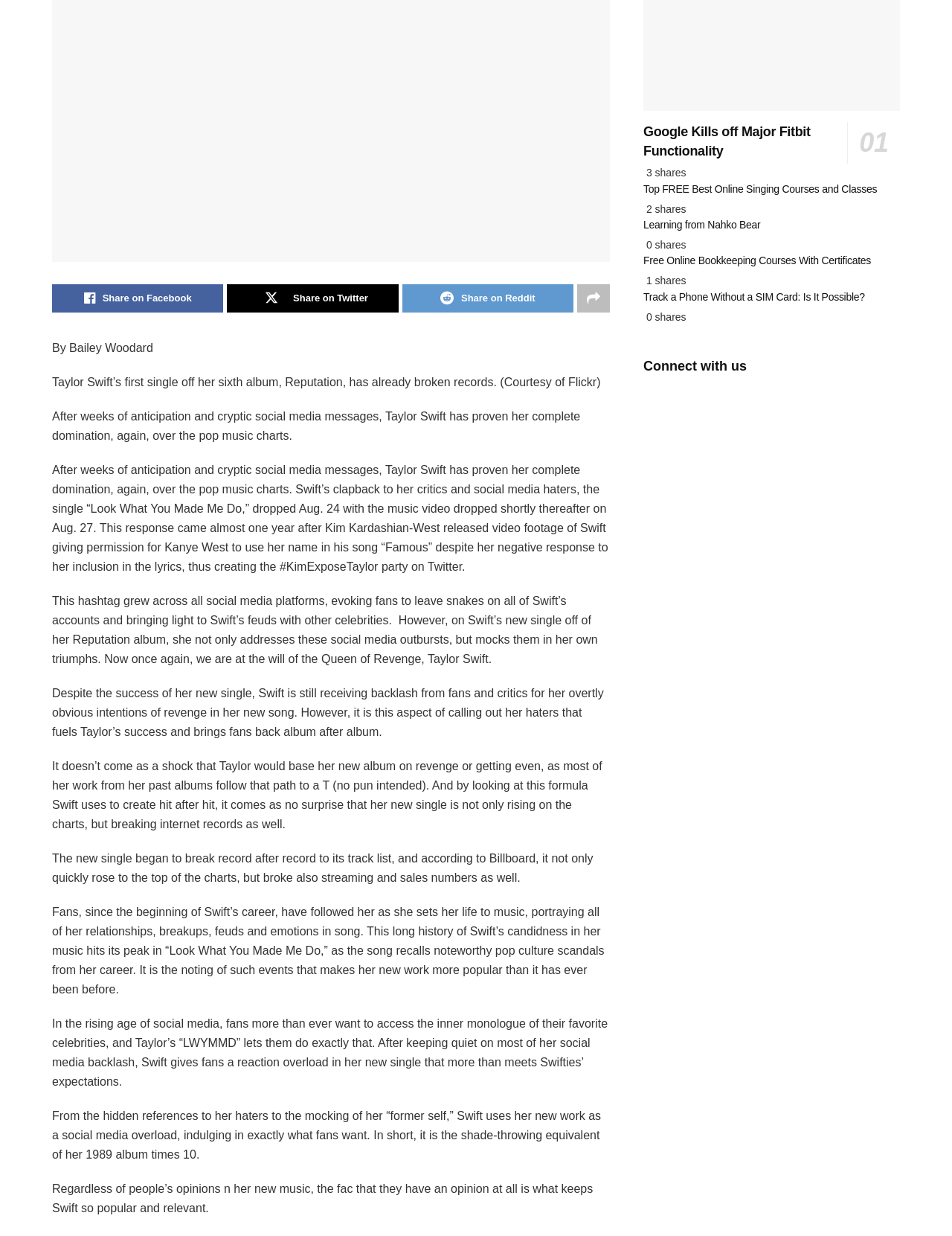Show the bounding box coordinates for the HTML element as described: "Learning from Nahko Bear".

[0.676, 0.177, 0.799, 0.187]